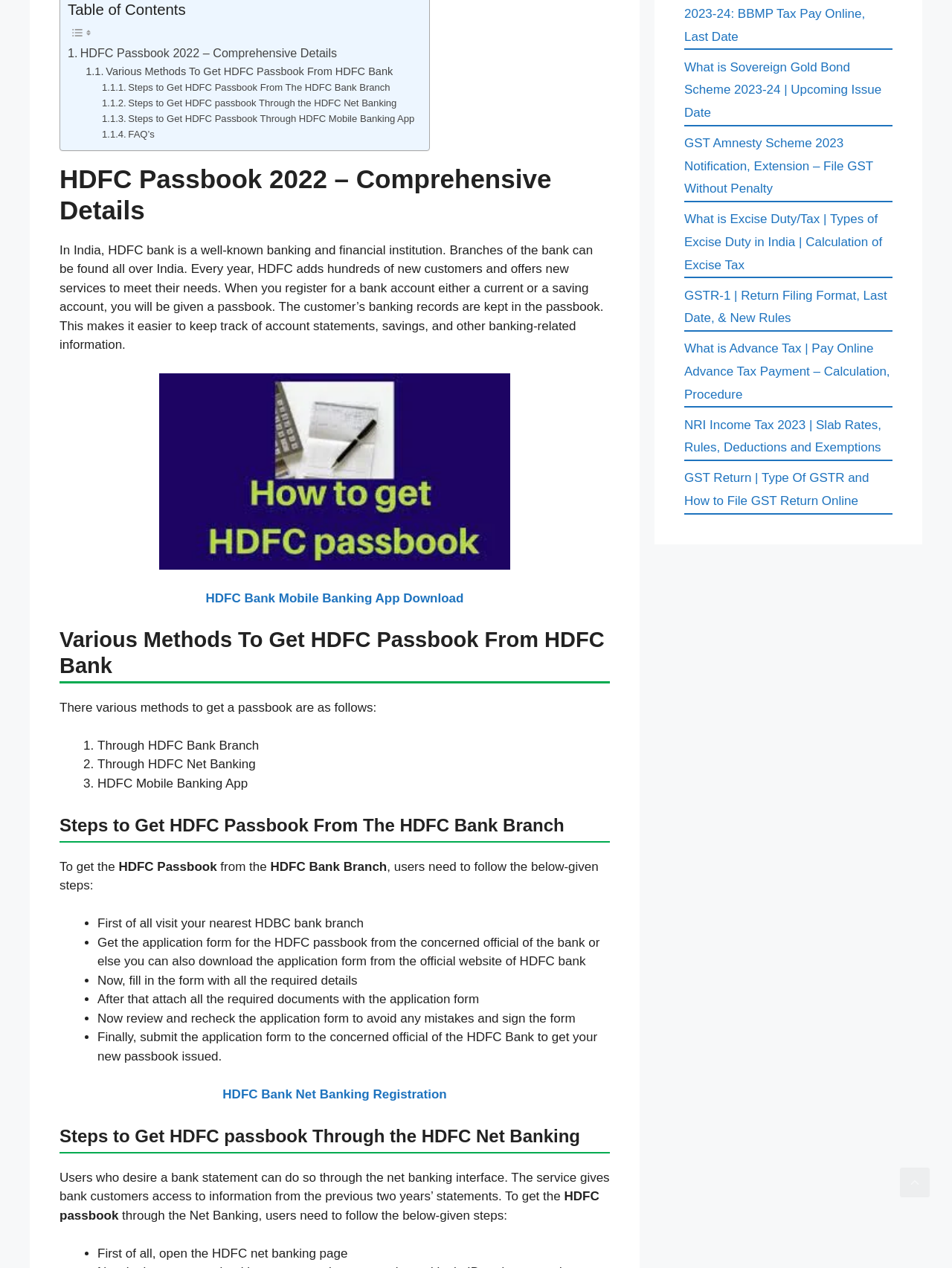Using the format (top-left x, top-left y, bottom-right x, bottom-right y), provide the bounding box coordinates for the described UI element. All values should be floating point numbers between 0 and 1: HDFC Bank Net Banking Registration

[0.234, 0.857, 0.469, 0.868]